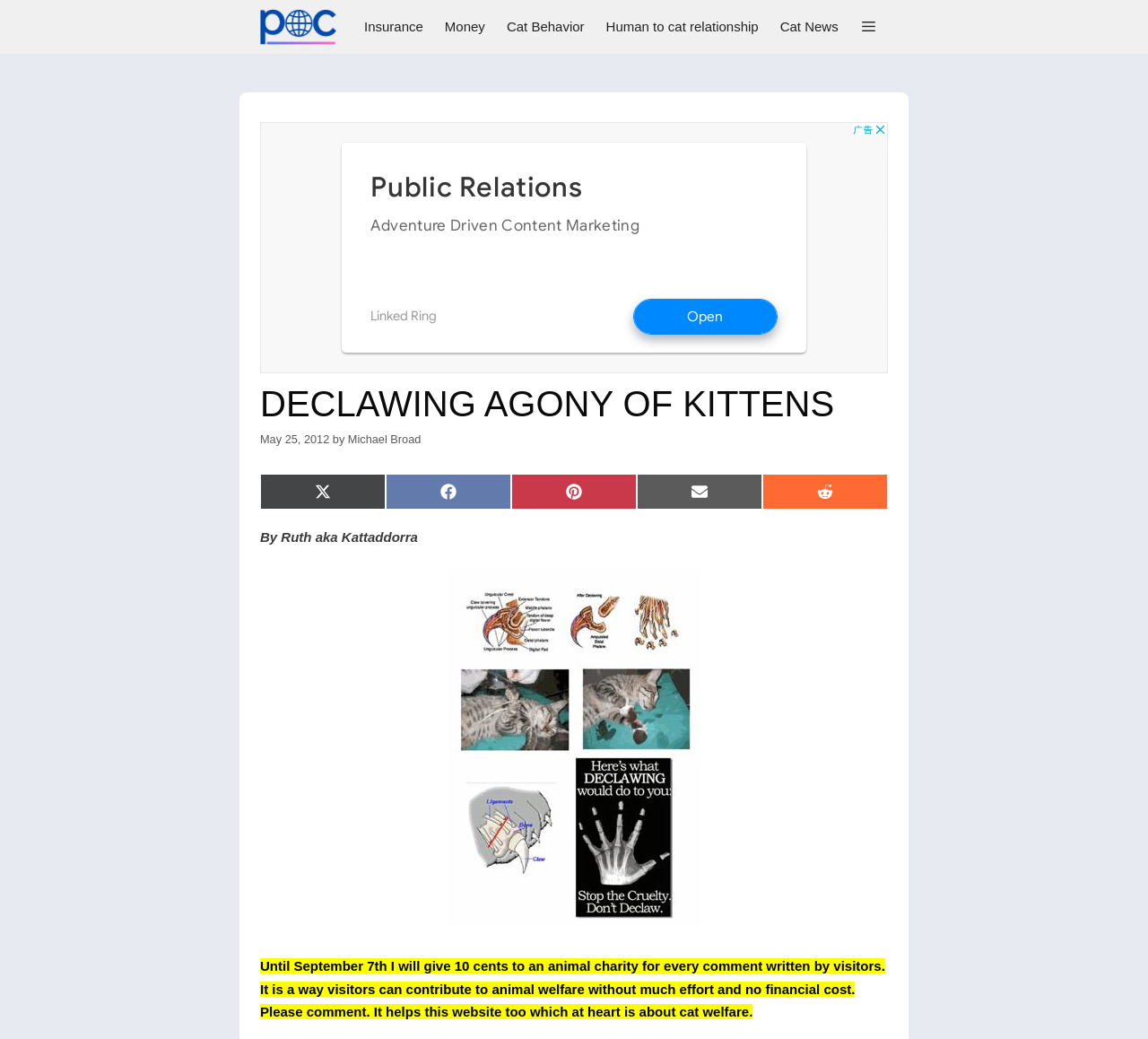Please locate the bounding box coordinates of the element that should be clicked to complete the given instruction: "Visit the 'Media' category".

None